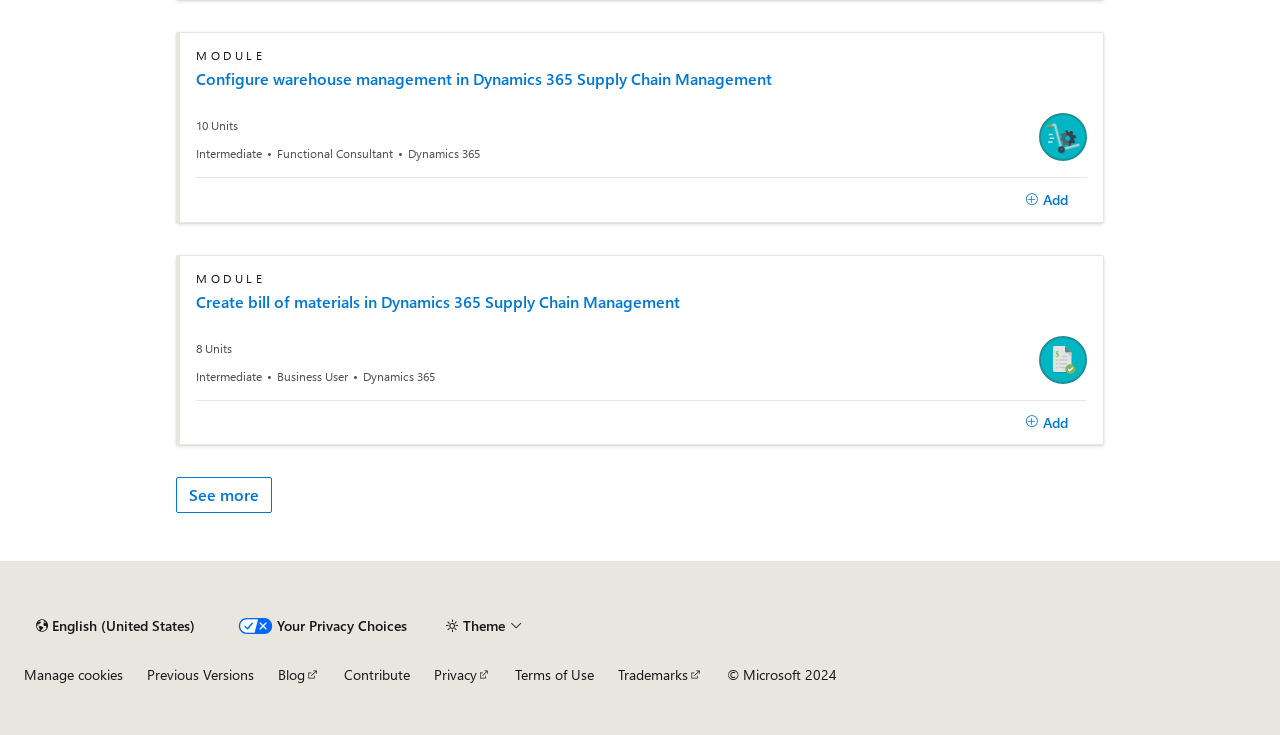Determine the bounding box coordinates of the section I need to click to execute the following instruction: "Click the See more button". Provide the coordinates as four float numbers between 0 and 1, i.e., [left, top, right, bottom].

[0.138, 0.649, 0.212, 0.698]